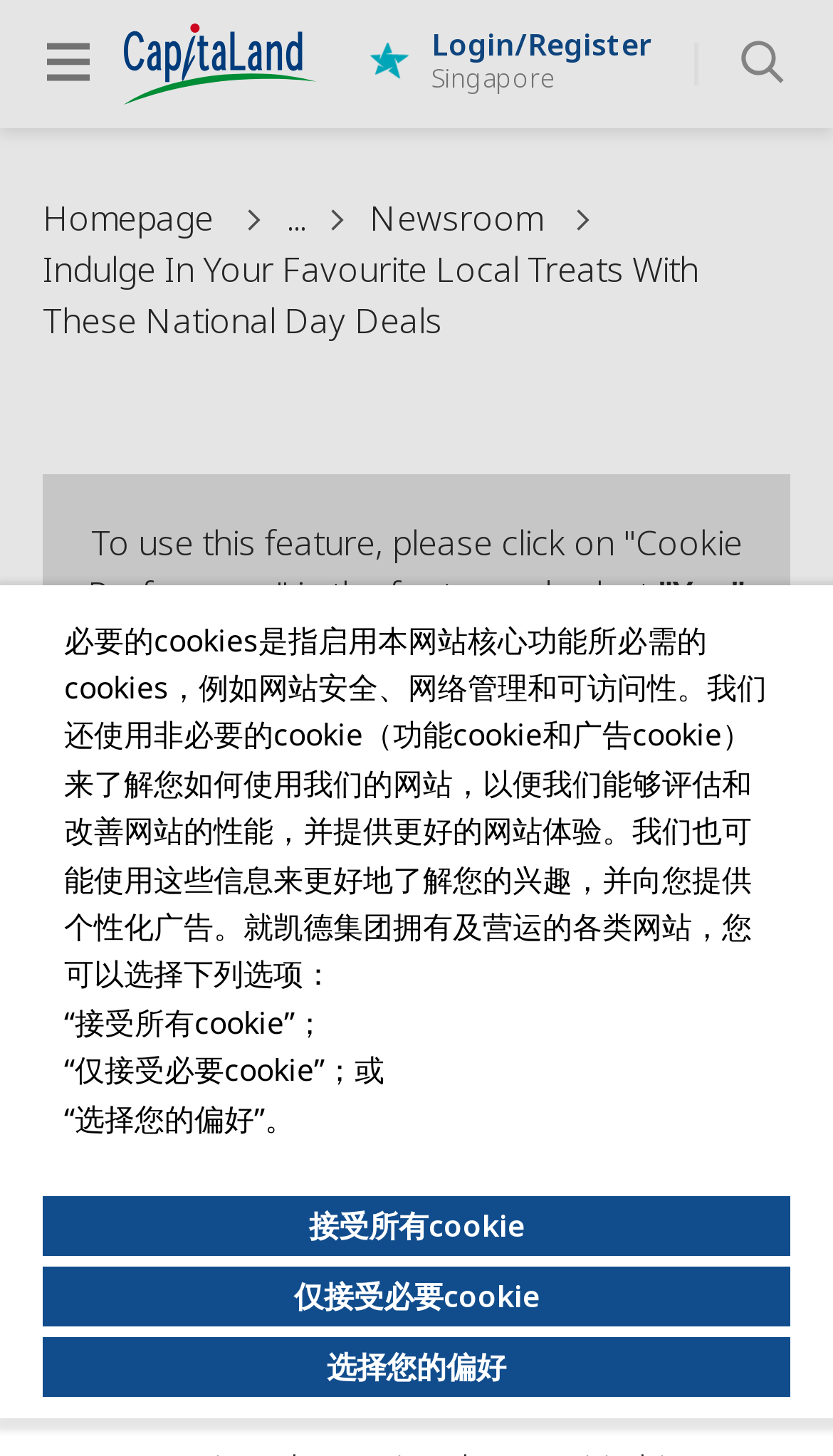Highlight the bounding box coordinates of the region I should click on to meet the following instruction: "Go to homepage".

[0.051, 0.133, 0.256, 0.166]